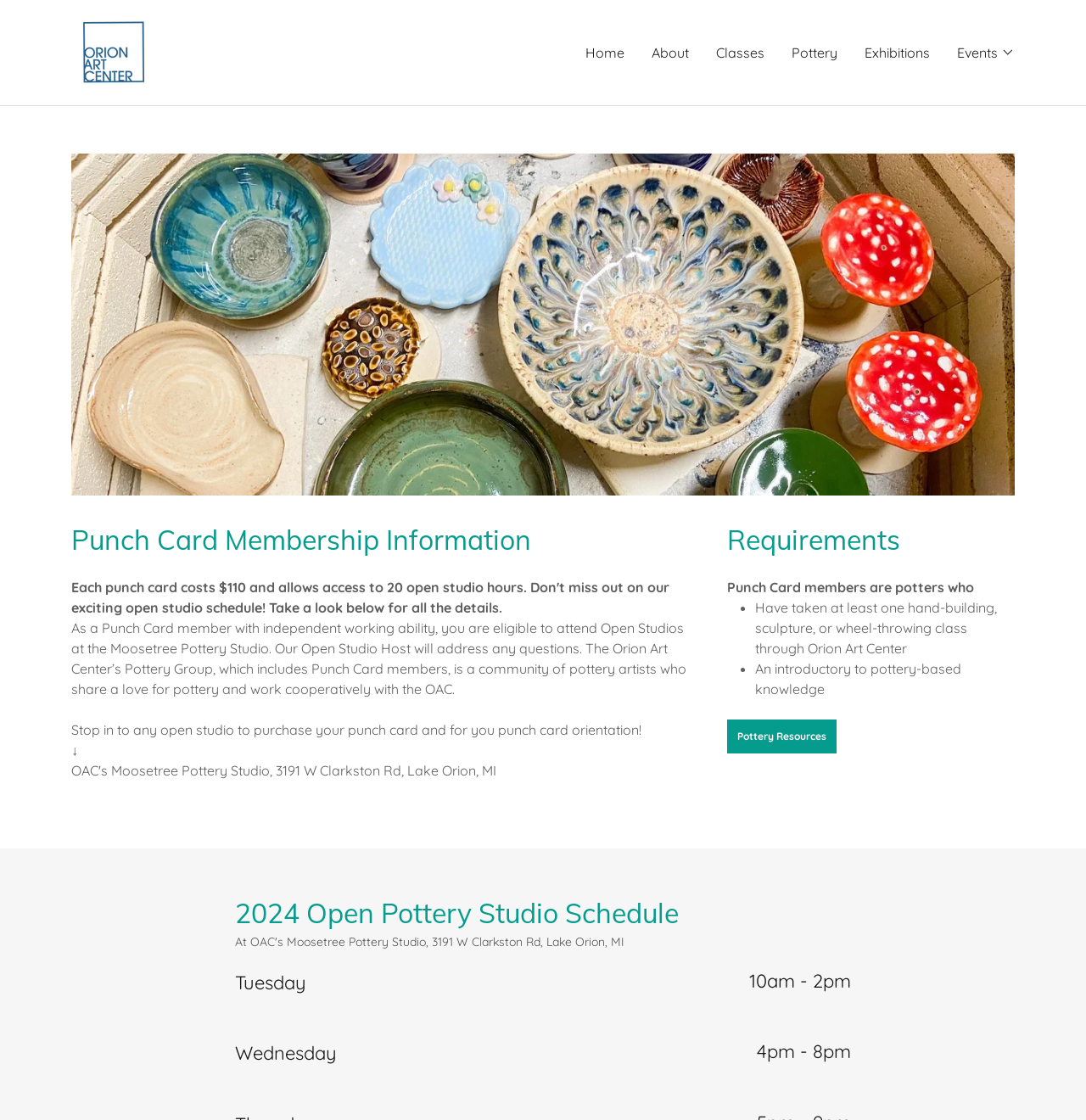Please identify the bounding box coordinates of the area that needs to be clicked to follow this instruction: "Click on the 'Events' button".

[0.881, 0.038, 0.934, 0.056]